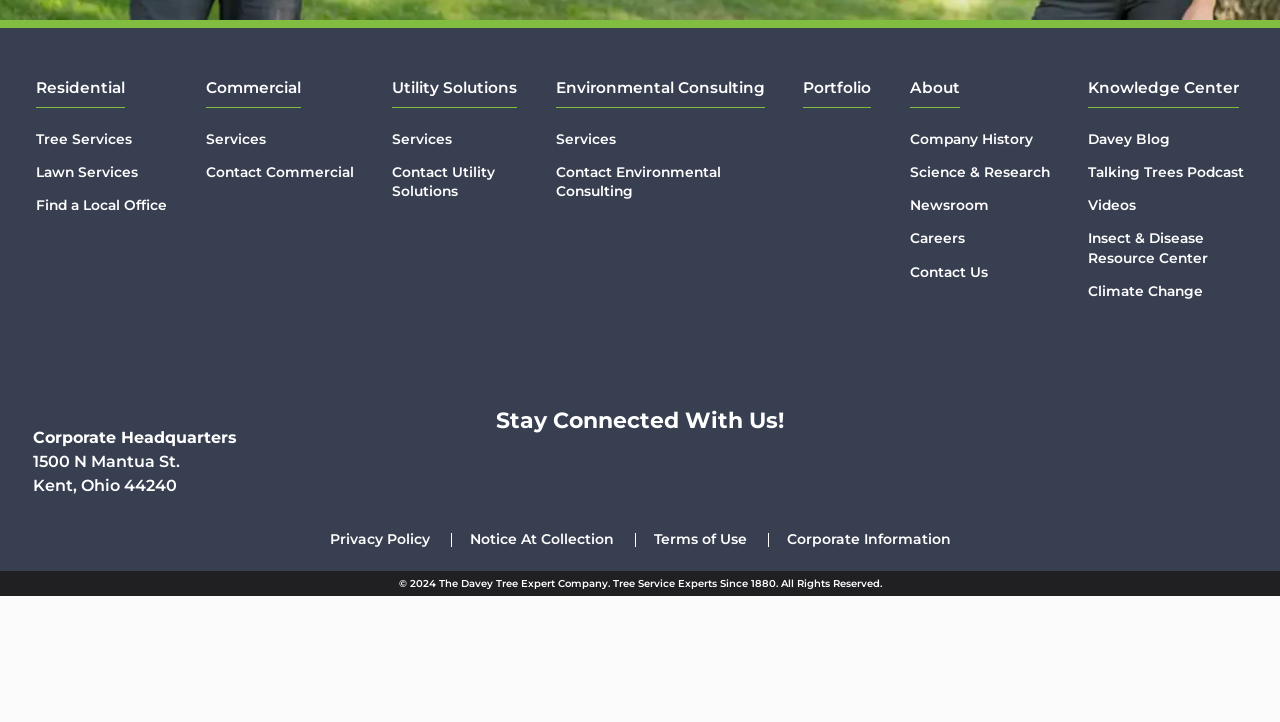Please identify the bounding box coordinates of the area that needs to be clicked to follow this instruction: "Click on Titan's Gladius".

None